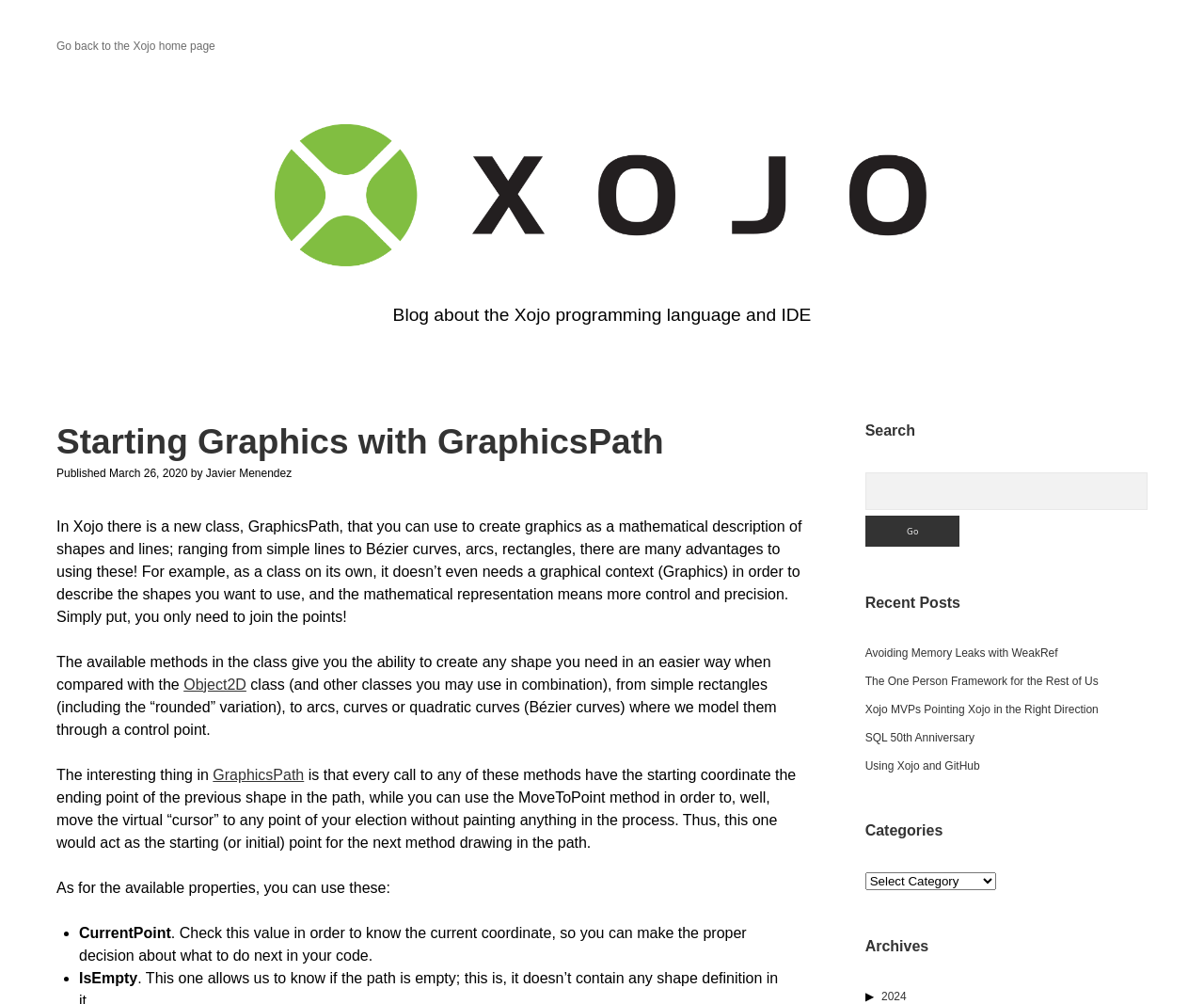Extract the bounding box coordinates for the HTML element that matches this description: "Xojo Programming Blog". The coordinates should be four float numbers between 0 and 1, i.e., [left, top, right, bottom].

[0.228, 0.22, 0.772, 0.289]